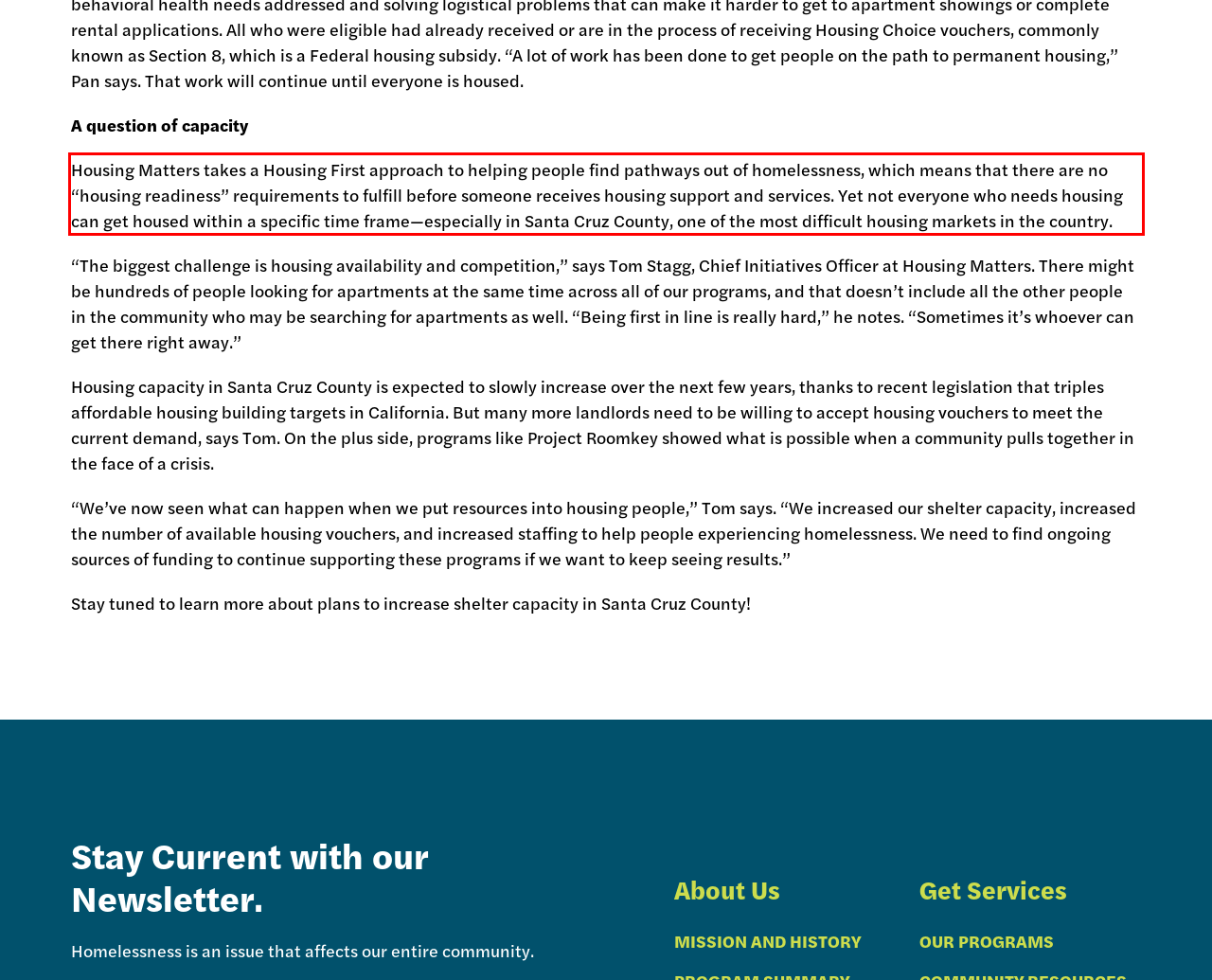Given a screenshot of a webpage containing a red bounding box, perform OCR on the text within this red bounding box and provide the text content.

Housing Matters takes a Housing First approach to helping people find pathways out of homelessness, which means that there are no “housing readiness” requirements to fulfill before someone receives housing support and services. Yet not everyone who needs housing can get housed within a specific time frame—especially in Santa Cruz County, one of the most difficult housing markets in the country.